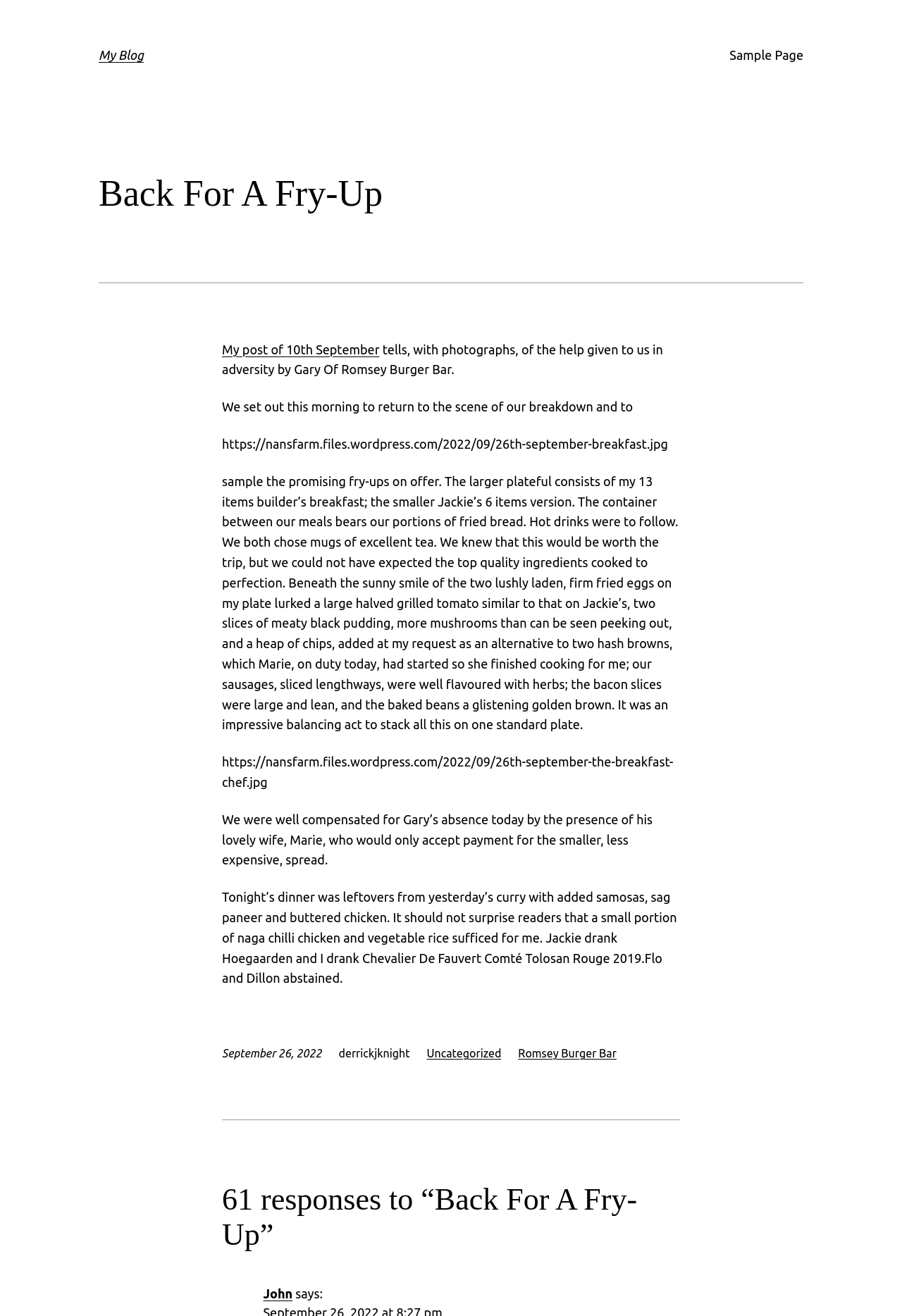Please give a short response to the question using one word or a phrase:
How many items are in the builder's breakfast?

13